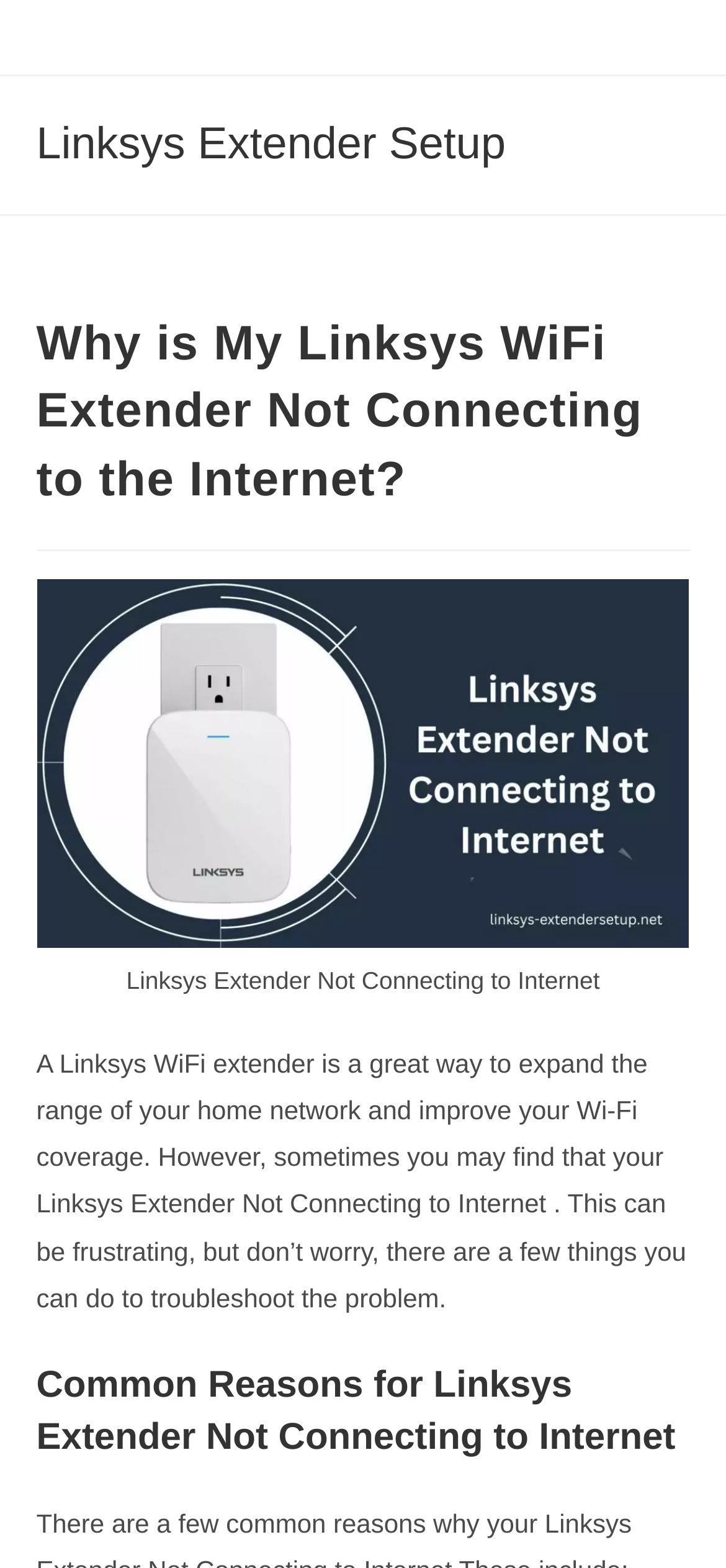Review the image closely and give a comprehensive answer to the question: What is a Linksys WiFi extender used for?

According to the webpage, a Linksys WiFi extender is a great way to expand the range of your home network and improve your Wi-Fi coverage, which implies that it is used for expanding home network and improving Wi-Fi coverage.